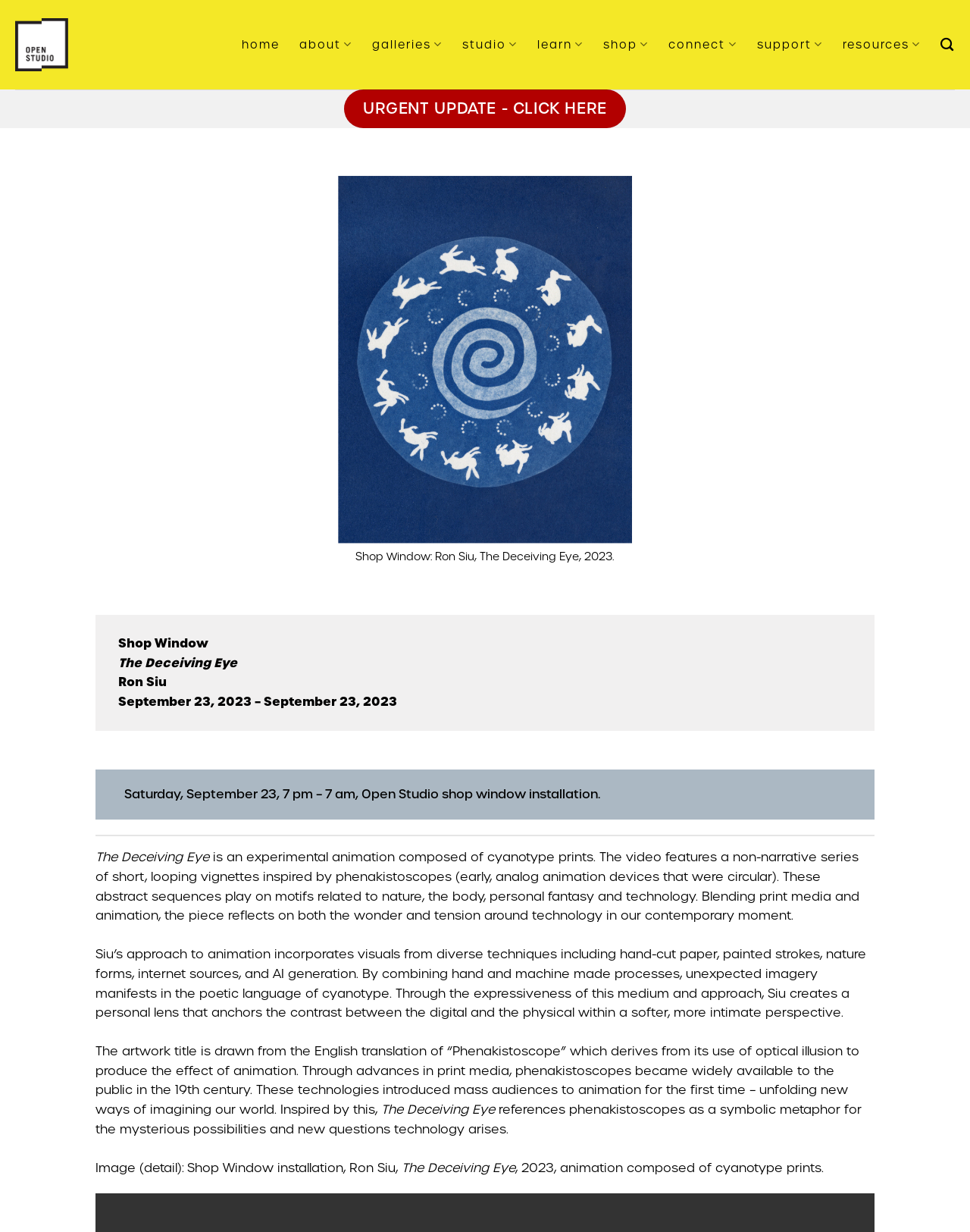Locate the bounding box coordinates of the segment that needs to be clicked to meet this instruction: "Click on Open Studio link".

[0.016, 0.0, 0.12, 0.073]